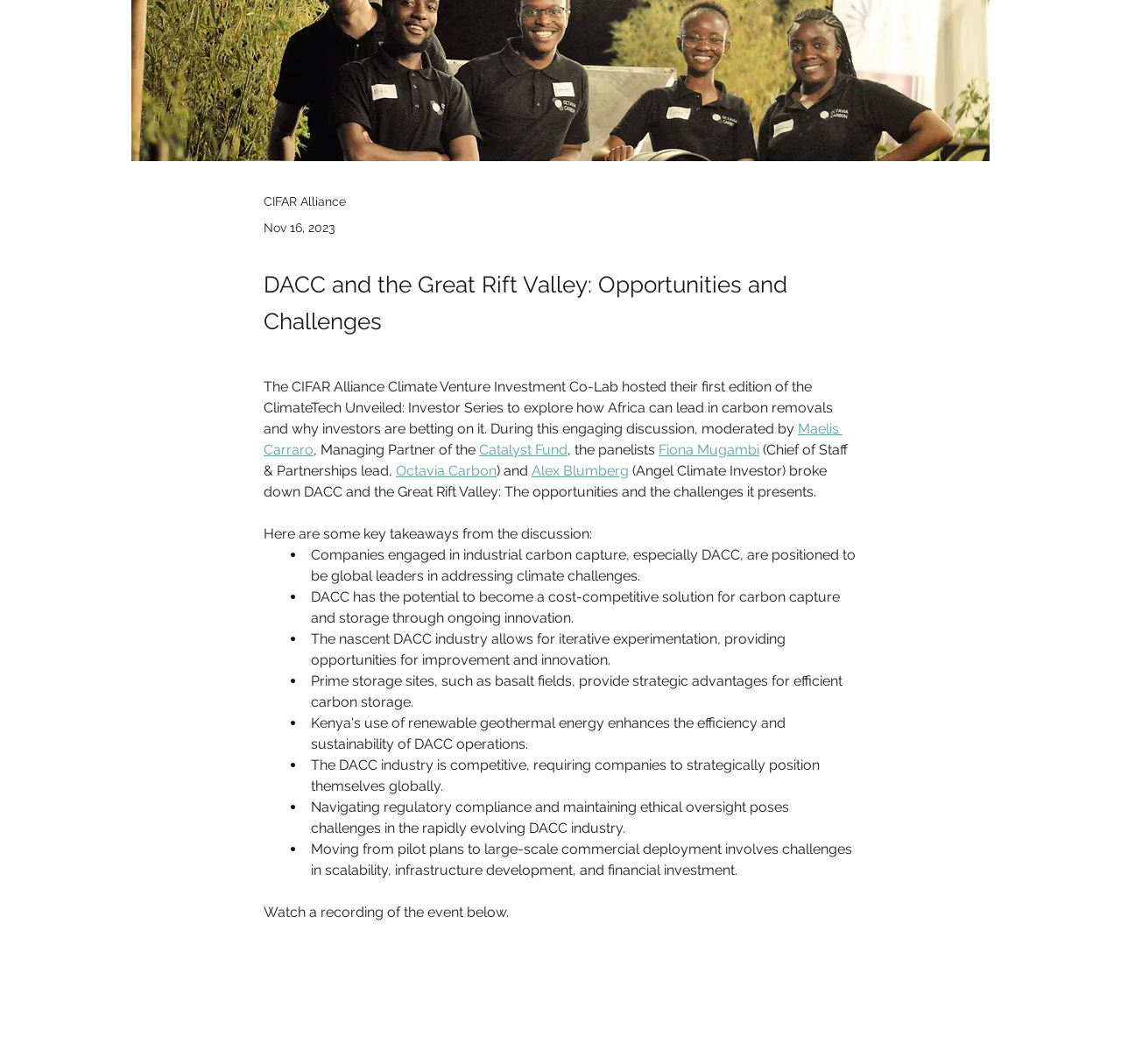From the element description Catalyst Fund, predict the bounding box coordinates of the UI element. The coordinates must be specified in the format (top-left x, top-left y, bottom-right x, bottom-right y) and should be within the 0 to 1 range.

[0.427, 0.415, 0.506, 0.43]